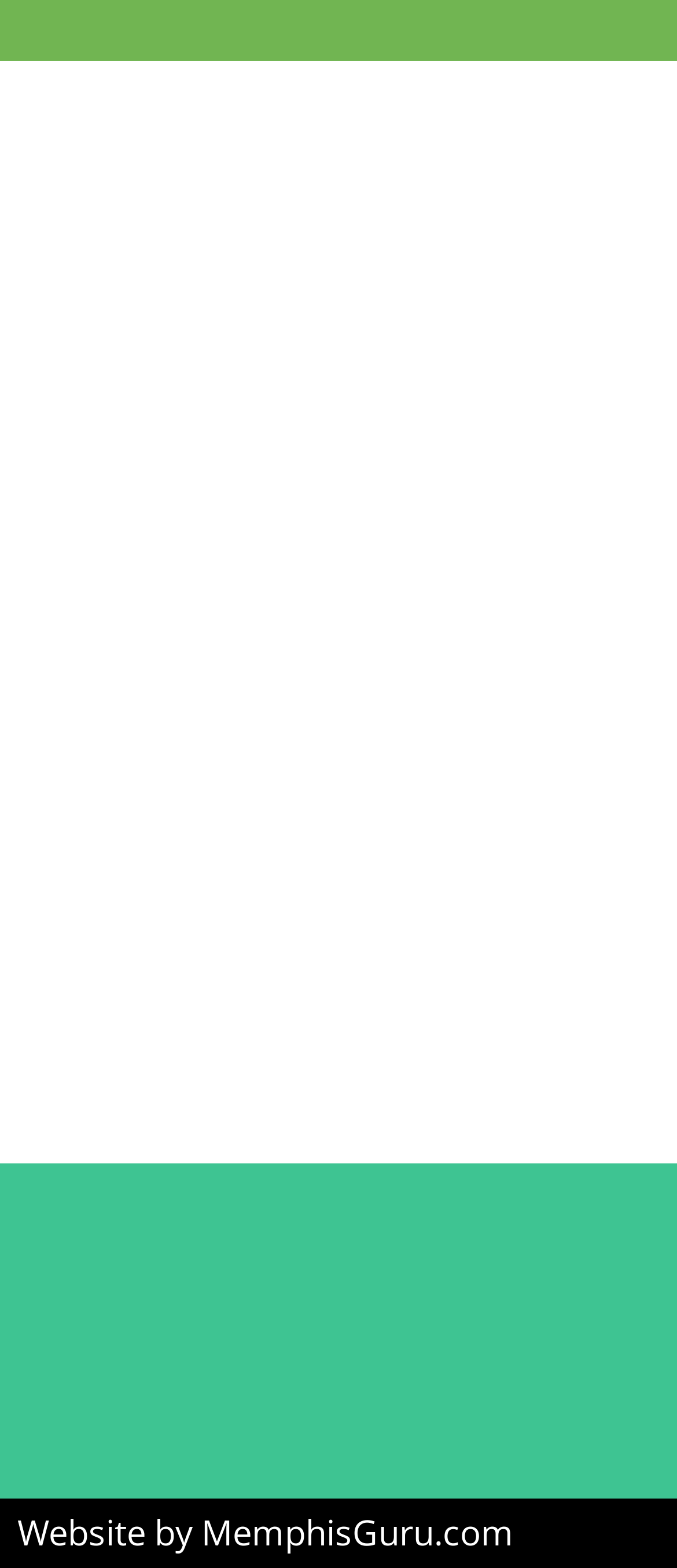Pinpoint the bounding box coordinates of the clickable area necessary to execute the following instruction: "Go to the Facebook page". The coordinates should be given as four float numbers between 0 and 1, namely [left, top, right, bottom].

None